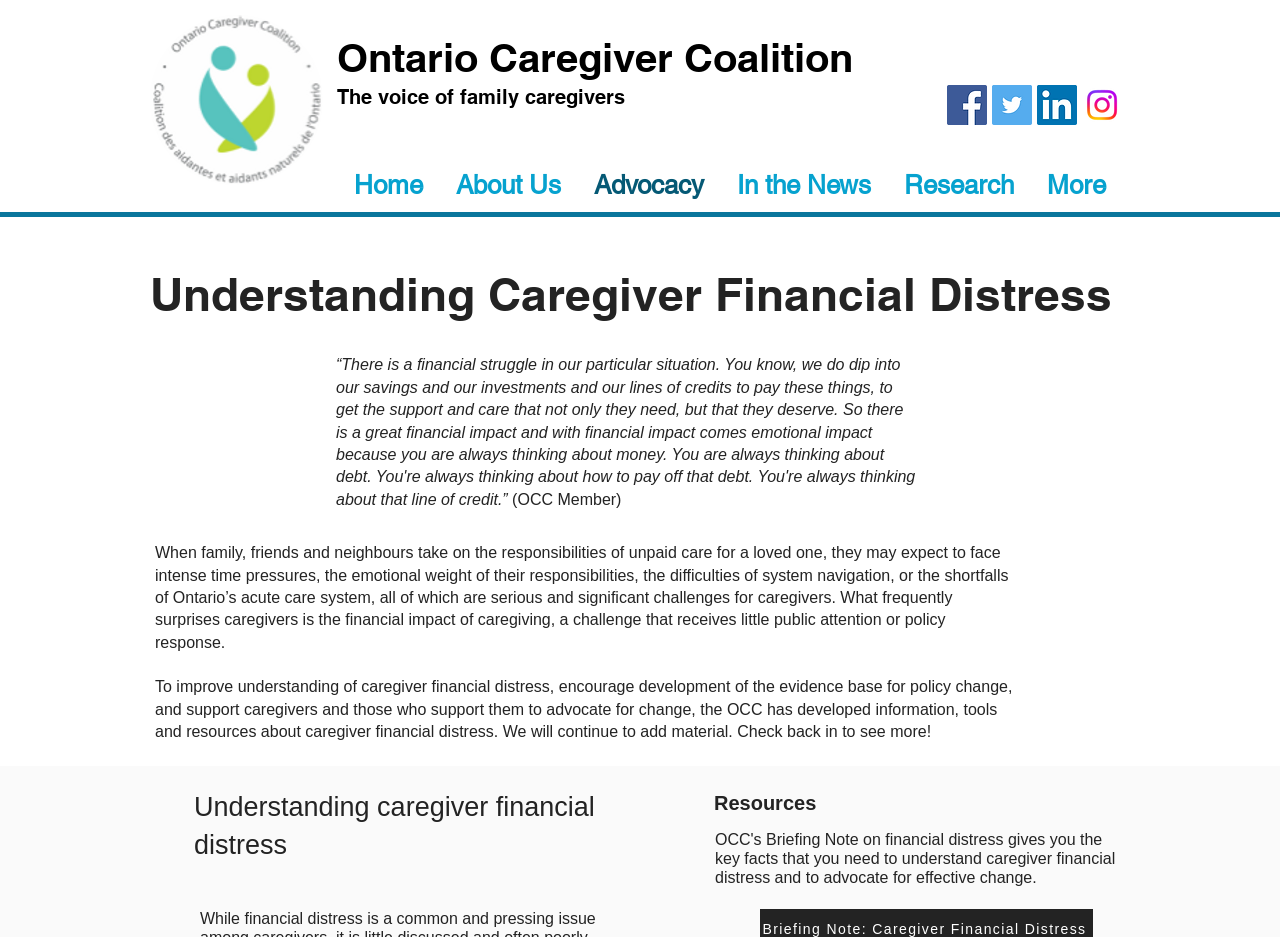Using the information in the image, give a comprehensive answer to the question: 
What is the topic of the webpage?

The topic of the webpage can be determined by the heading element 'Understanding Caregiver Financial Distress' which is a prominent element on the webpage, indicating that the webpage is focused on discussing the financial challenges faced by caregivers.